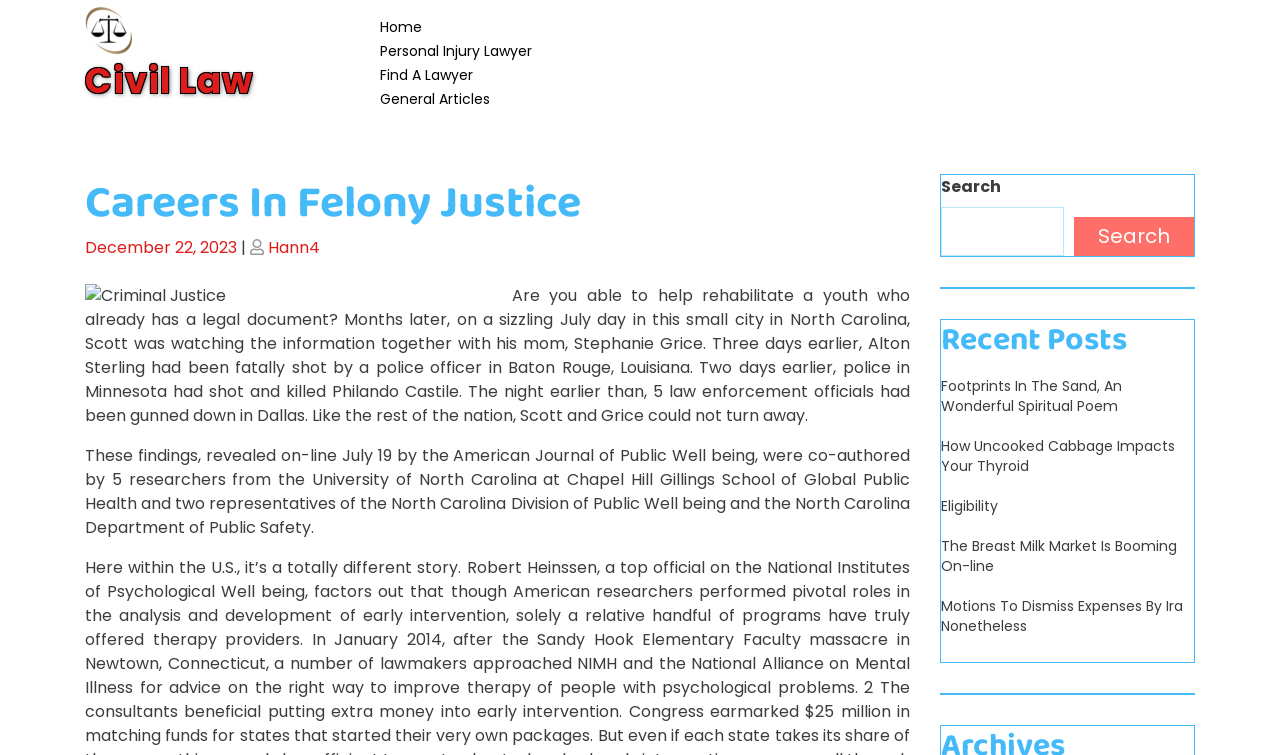Given the element description, predict the bounding box coordinates in the format (top-left x, top-left y, bottom-right x, bottom-right y), using floating point numbers between 0 and 1: Home

[0.289, 0.009, 0.338, 0.062]